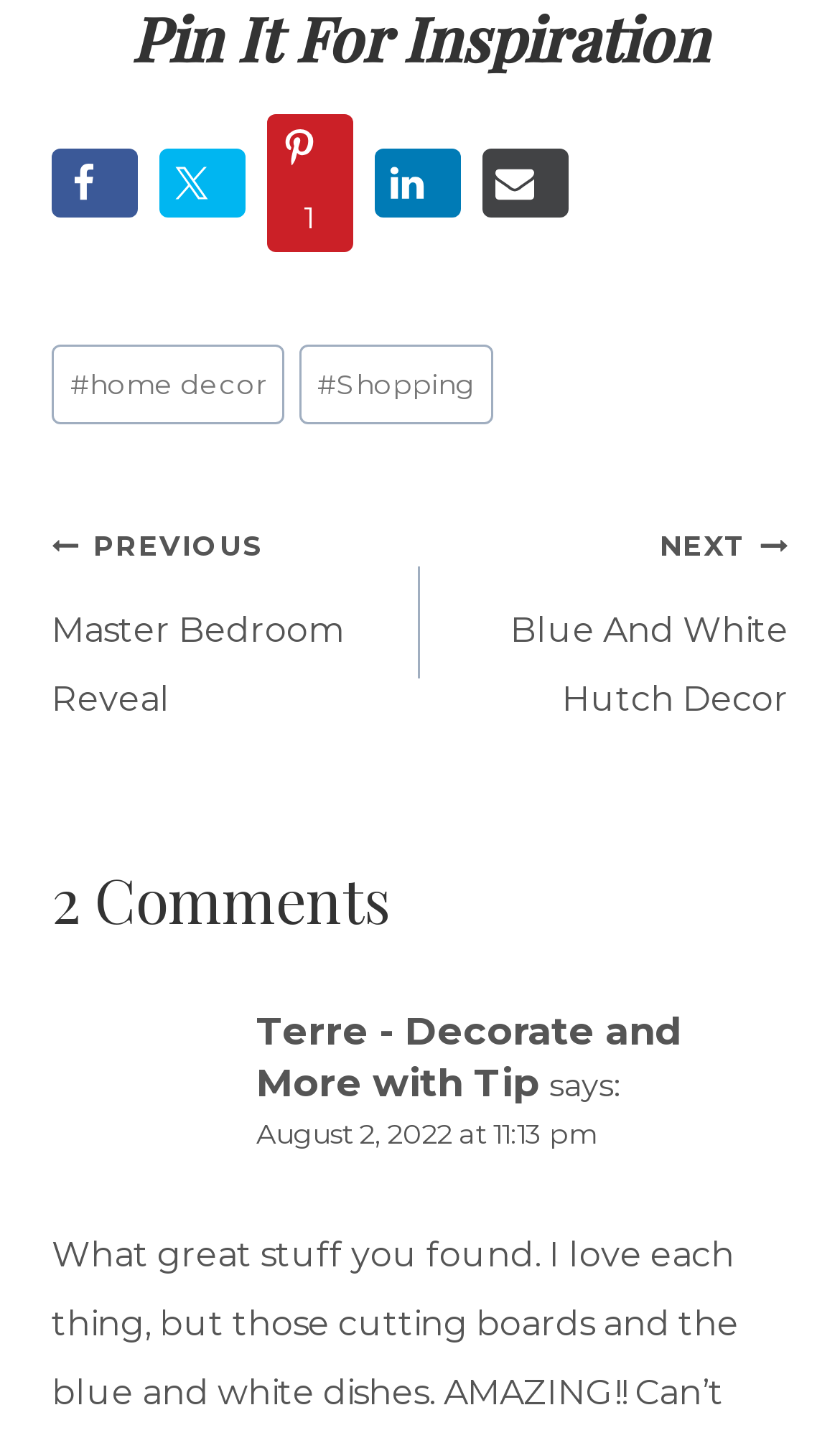Kindly determine the bounding box coordinates for the clickable area to achieve the given instruction: "View previous post".

[0.062, 0.356, 0.5, 0.511]